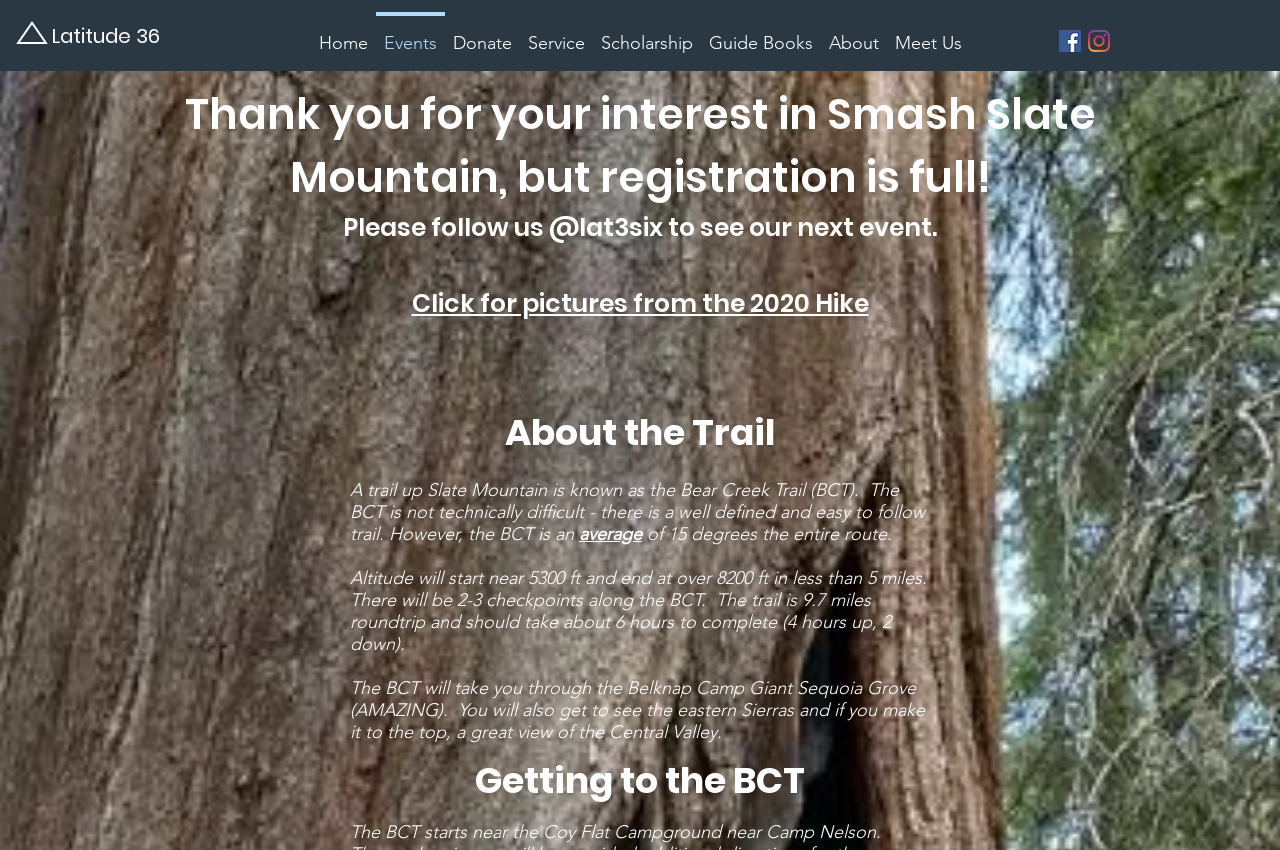Identify the bounding box coordinates for the element you need to click to achieve the following task: "Follow us on Facebook". The coordinates must be four float values ranging from 0 to 1, formatted as [left, top, right, bottom].

[0.827, 0.035, 0.845, 0.061]